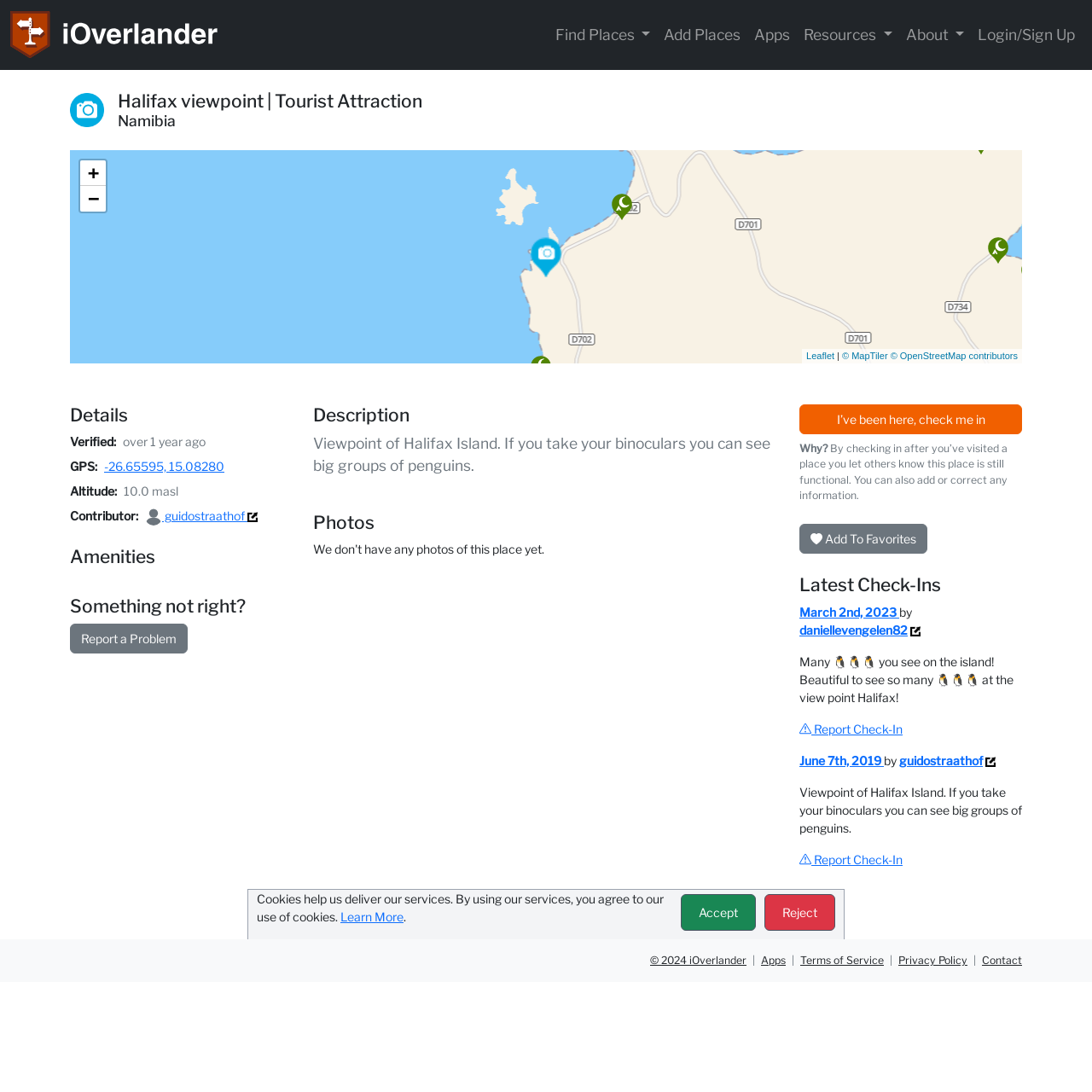From the webpage screenshot, identify the region described by © 2024 iOverlander. Provide the bounding box coordinates as (top-left x, top-left y, bottom-right x, bottom-right y), with each value being a floating point number between 0 and 1.

[0.595, 0.873, 0.684, 0.885]